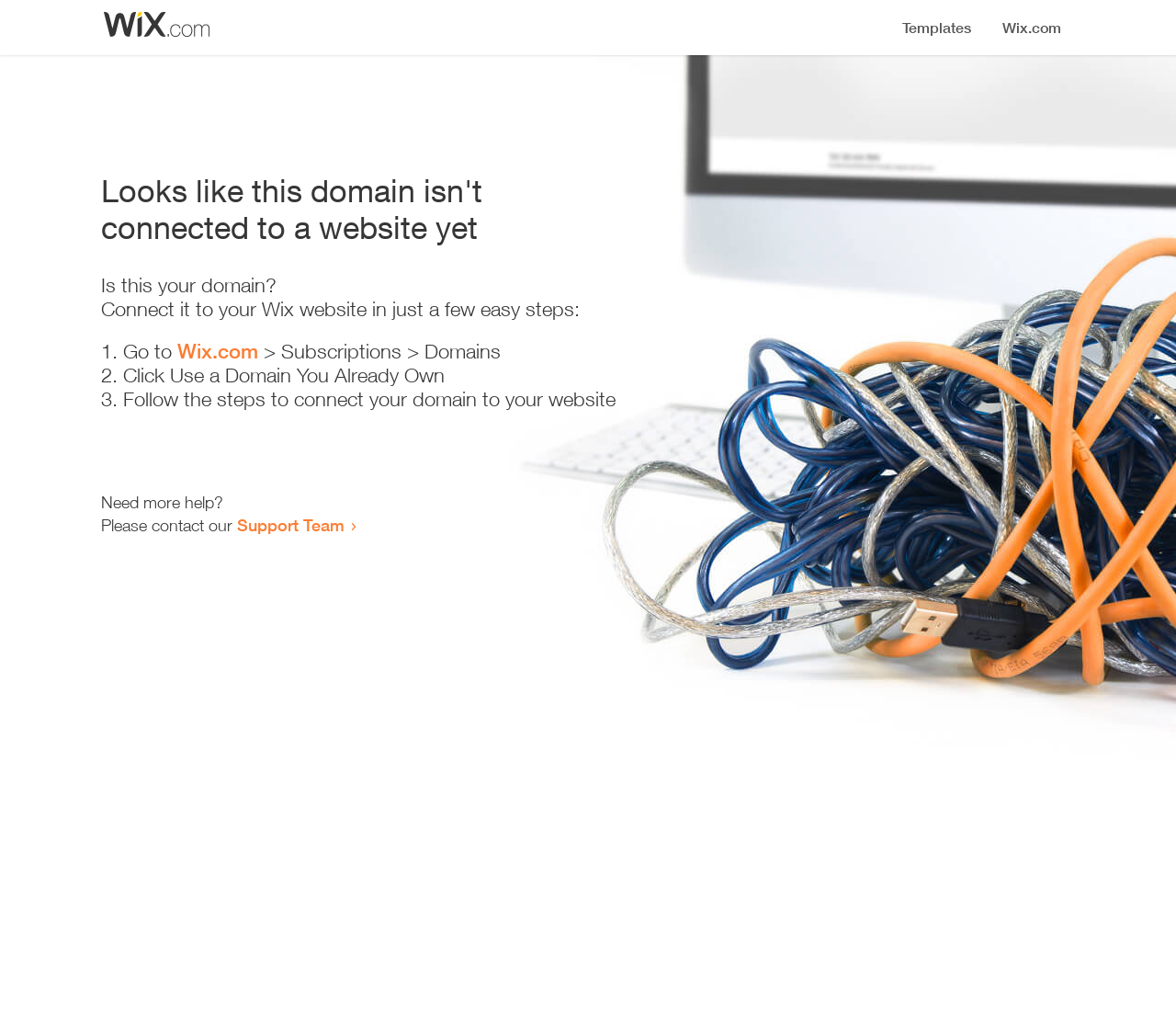Determine the bounding box coordinates for the HTML element mentioned in the following description: "Wix.com". The coordinates should be a list of four floats ranging from 0 to 1, represented as [left, top, right, bottom].

[0.151, 0.335, 0.22, 0.359]